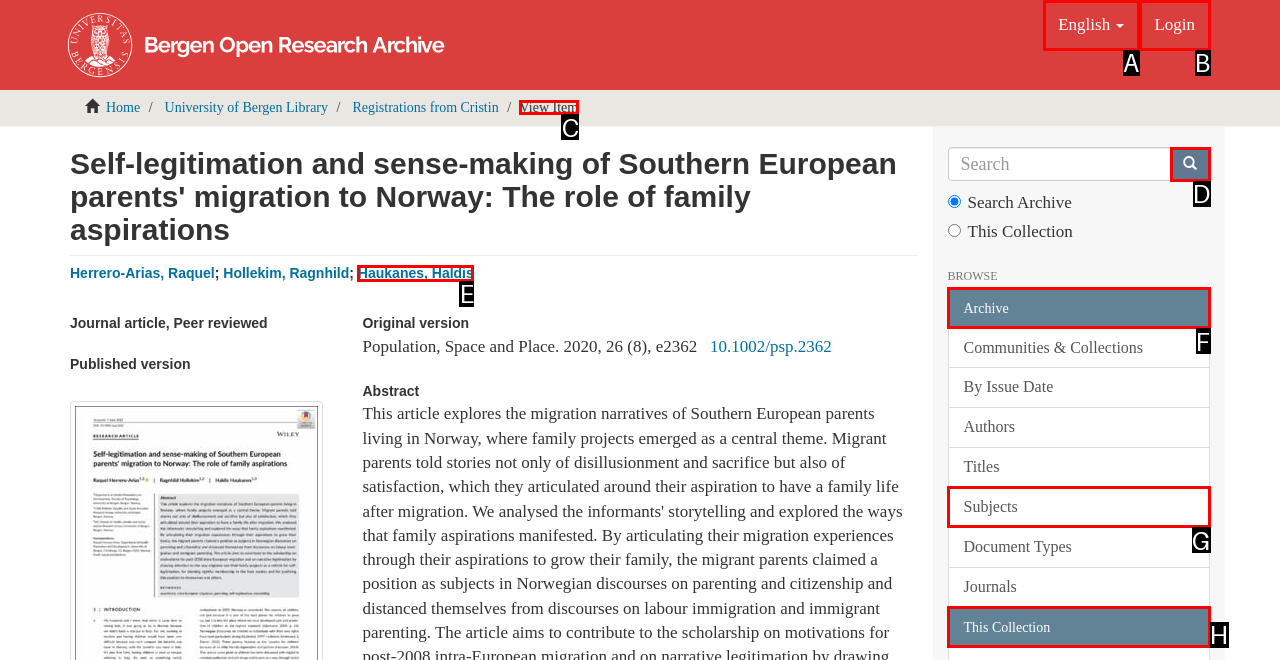Select the appropriate HTML element that needs to be clicked to execute the following task: View the 'Next post'. Respond with the letter of the option.

None